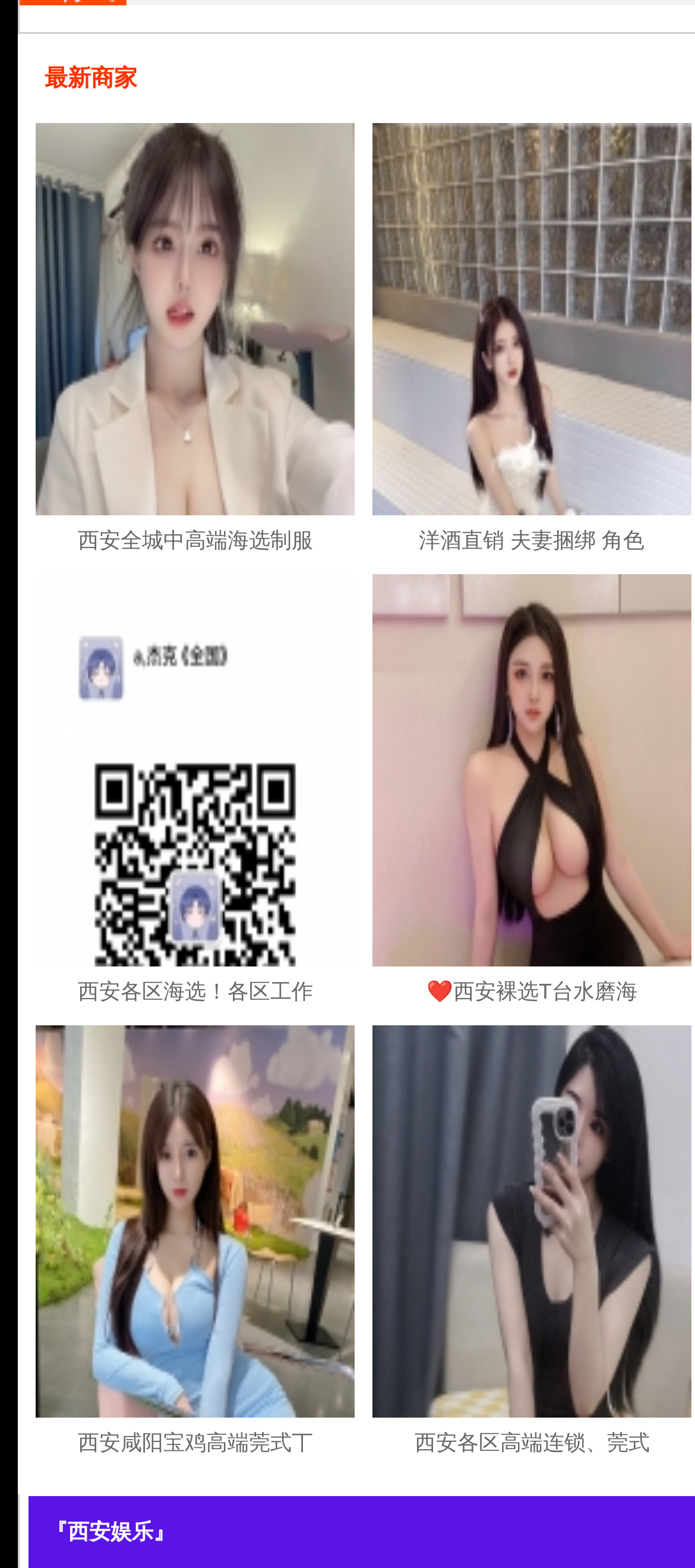Locate the bounding box coordinates of the region to be clicked to comply with the following instruction: "Share on Facebook". The coordinates must be four float numbers between 0 and 1, in the form [left, top, right, bottom].

None